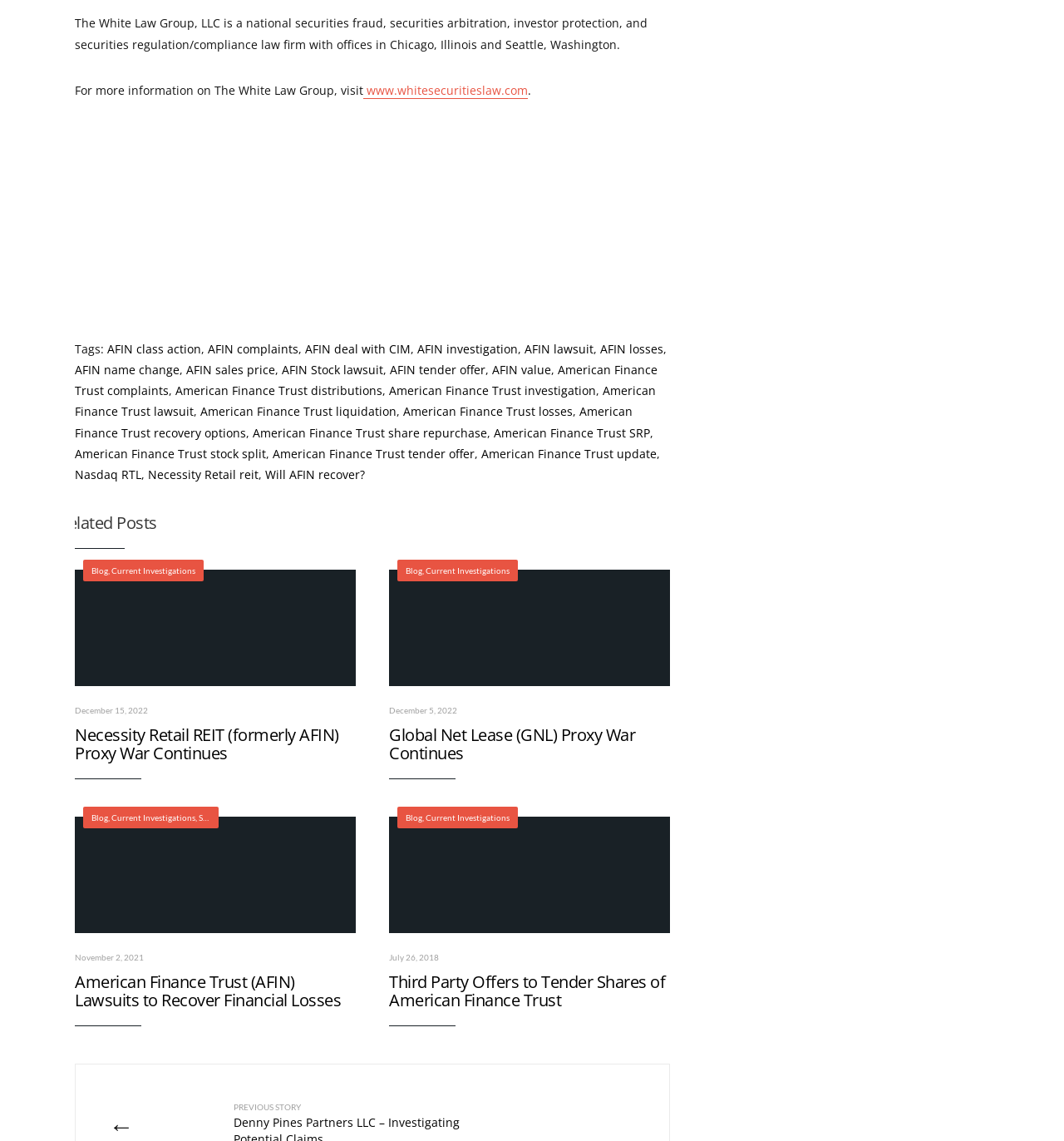Pinpoint the bounding box coordinates of the area that should be clicked to complete the following instruction: "Visit the website of The White Law Group". The coordinates must be given as four float numbers between 0 and 1, i.e., [left, top, right, bottom].

[0.341, 0.072, 0.496, 0.087]